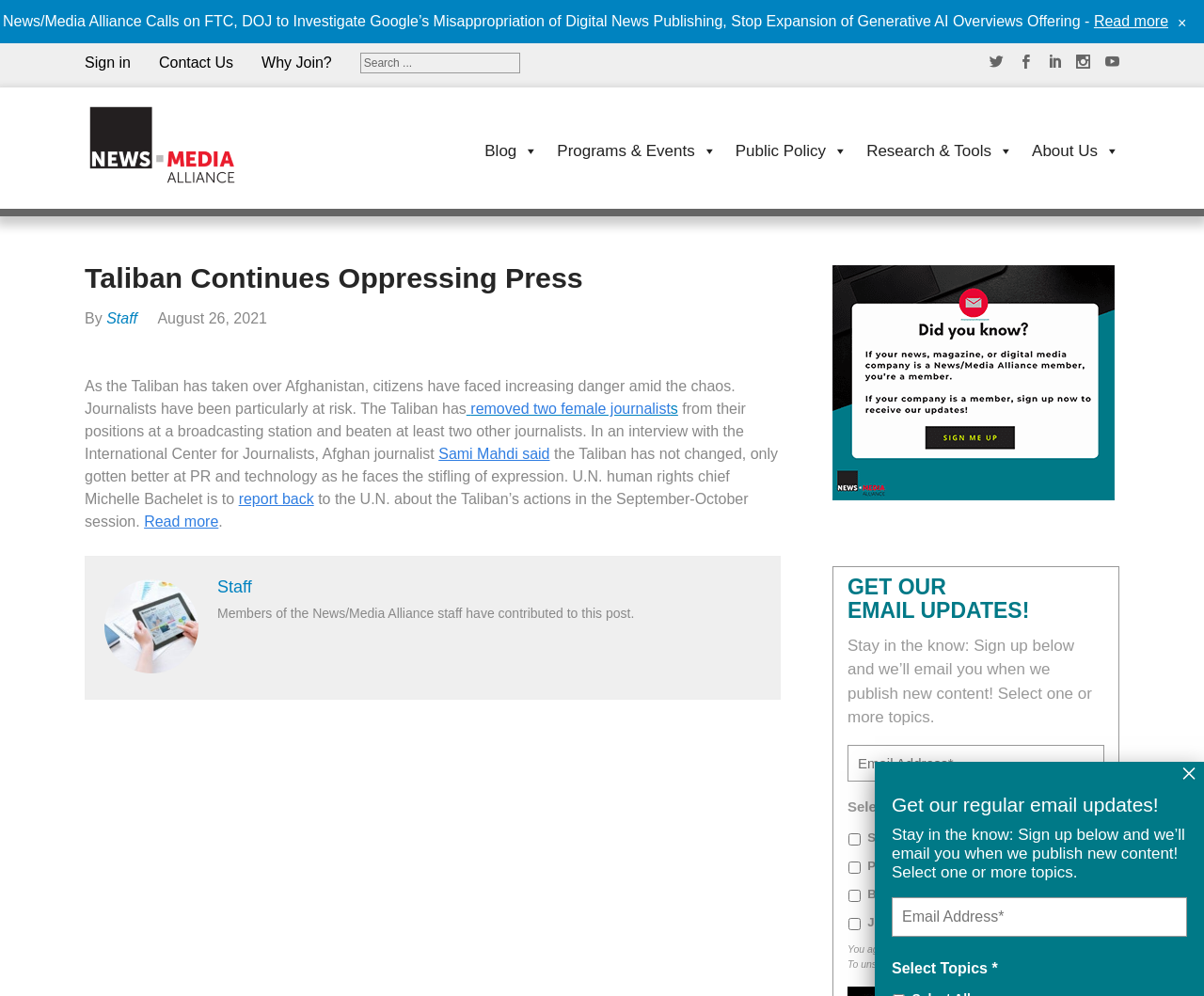Please determine the bounding box coordinates of the element to click on in order to accomplish the following task: "Search for something". Ensure the coordinates are four float numbers ranging from 0 to 1, i.e., [left, top, right, bottom].

[0.299, 0.053, 0.432, 0.074]